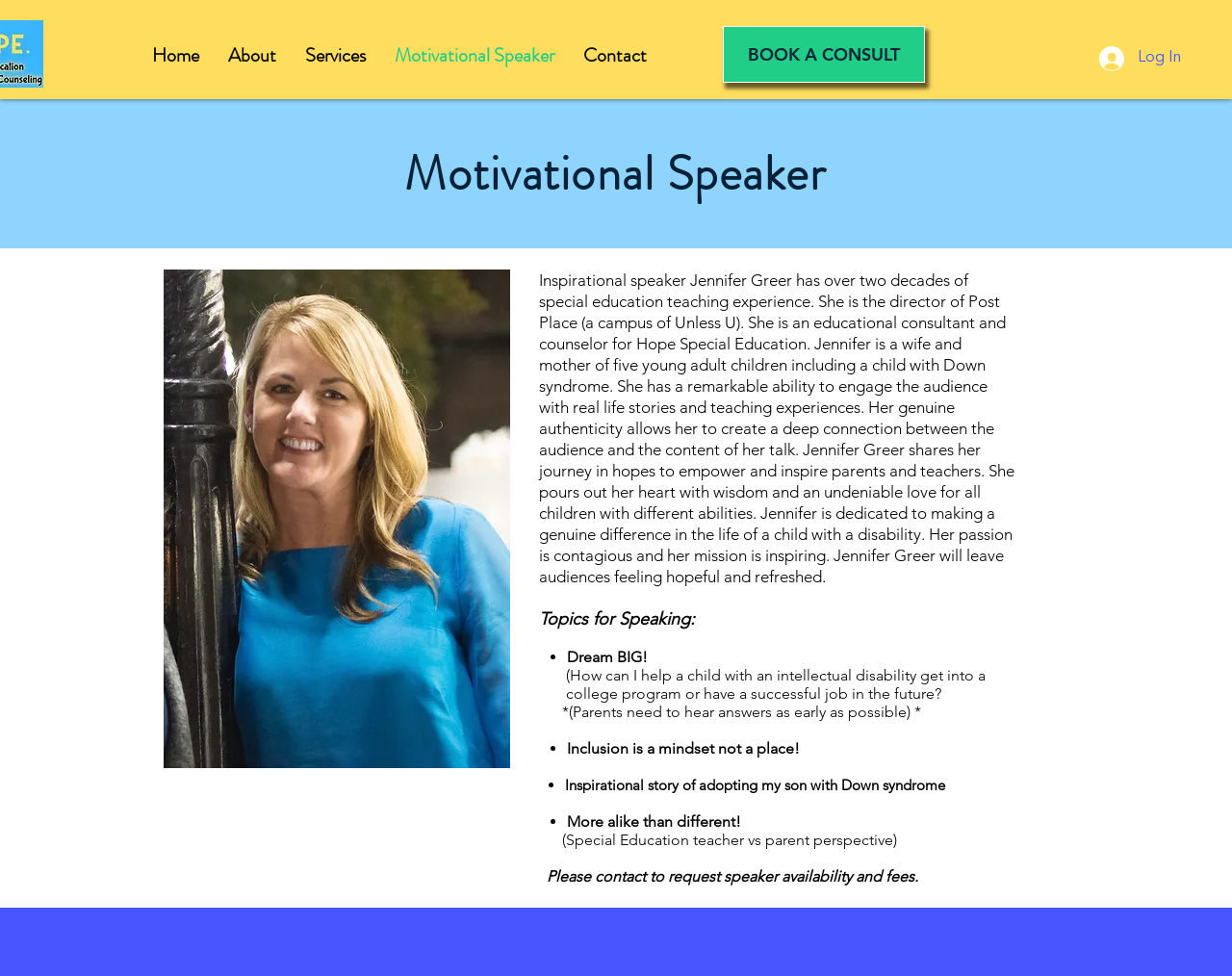Based on the provided description, "BOOK A CONSULT", find the bounding box of the corresponding UI element in the screenshot.

[0.587, 0.027, 0.751, 0.085]